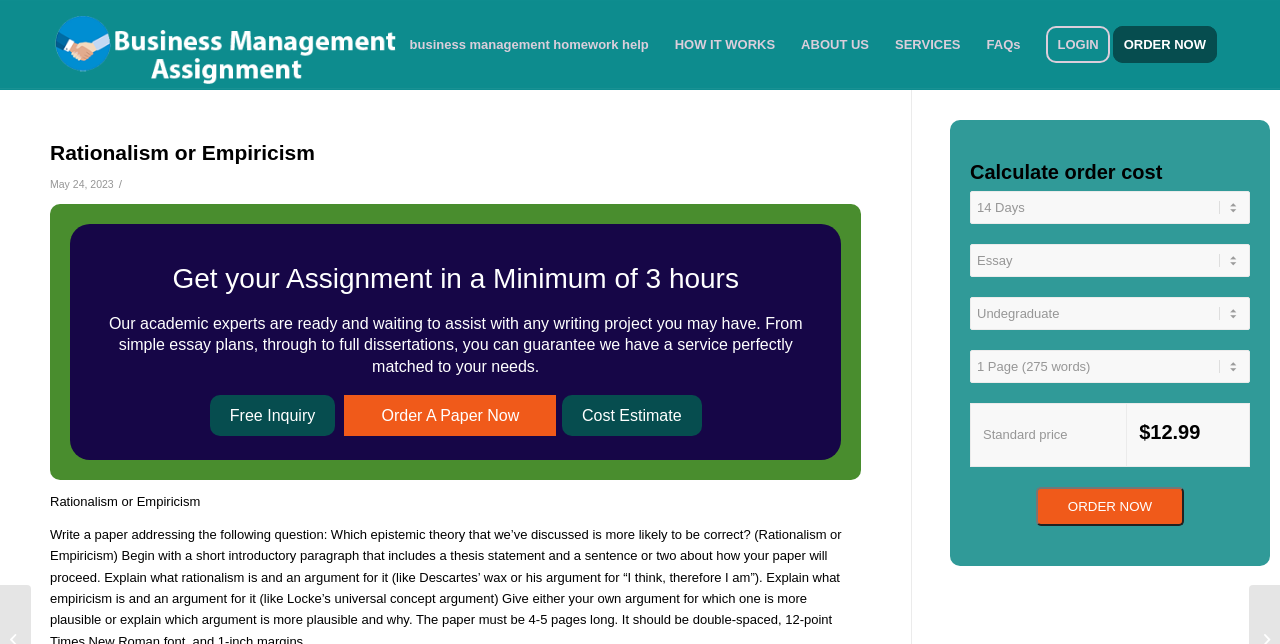Please locate the bounding box coordinates of the element's region that needs to be clicked to follow the instruction: "Login". The bounding box coordinates should be provided as four float numbers between 0 and 1, i.e., [left, top, right, bottom].

[0.807, 0.002, 0.877, 0.138]